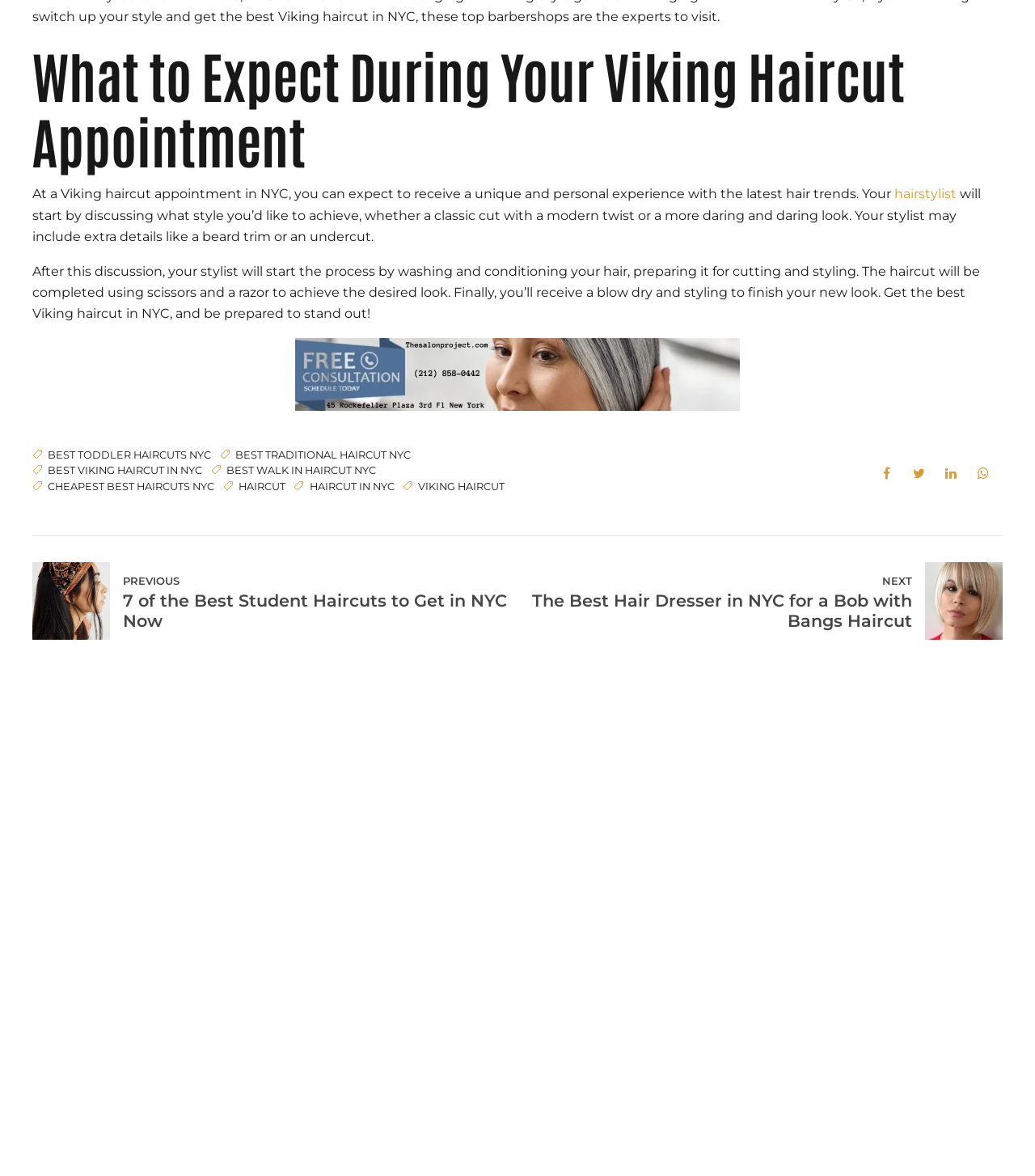Locate the bounding box coordinates of the segment that needs to be clicked to meet this instruction: "Read the 'What to Expect During Your Viking Haircut Appointment' heading".

[0.031, 0.035, 0.969, 0.156]